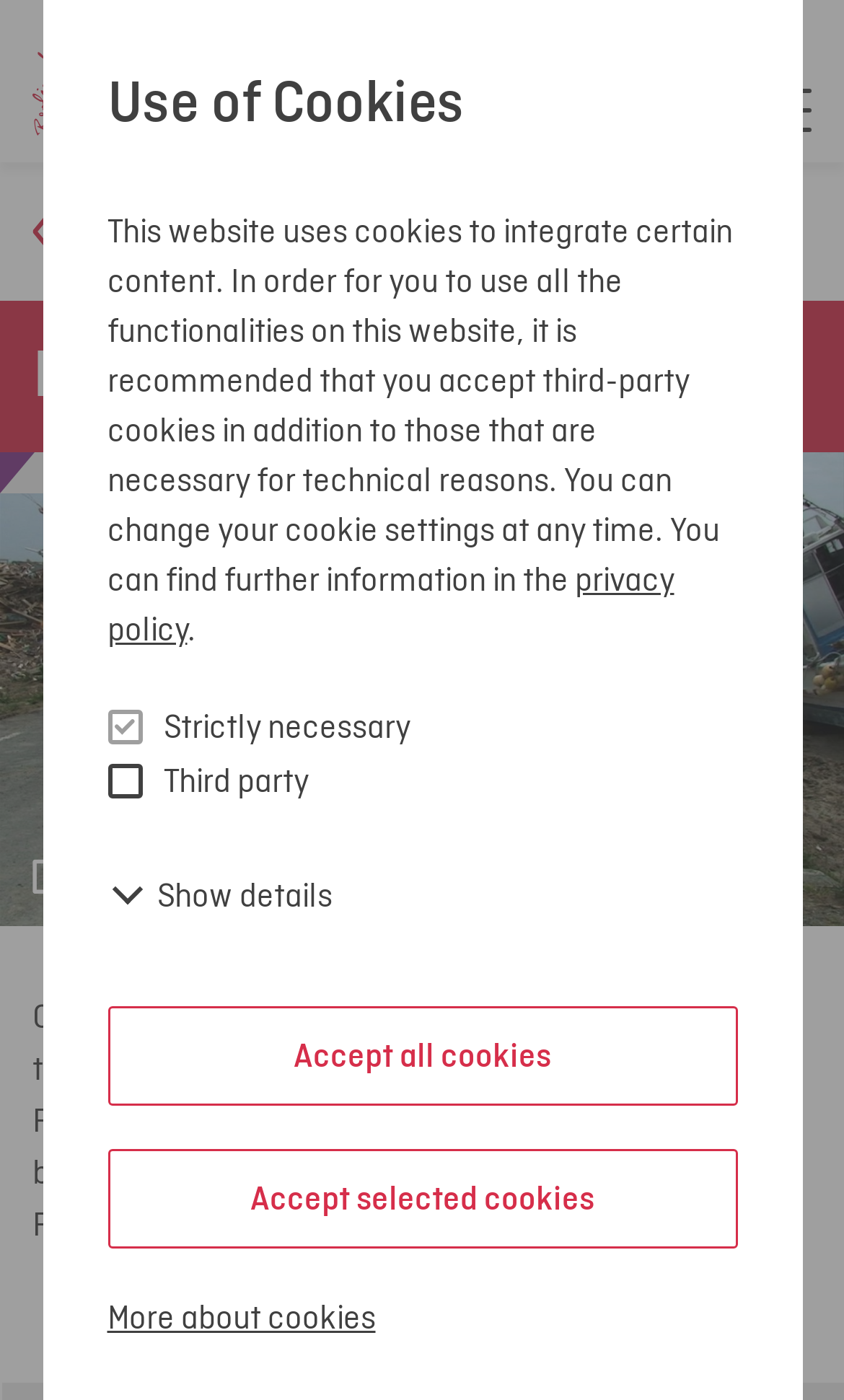Respond to the question below with a single word or phrase:
What is the year of the forum?

2012